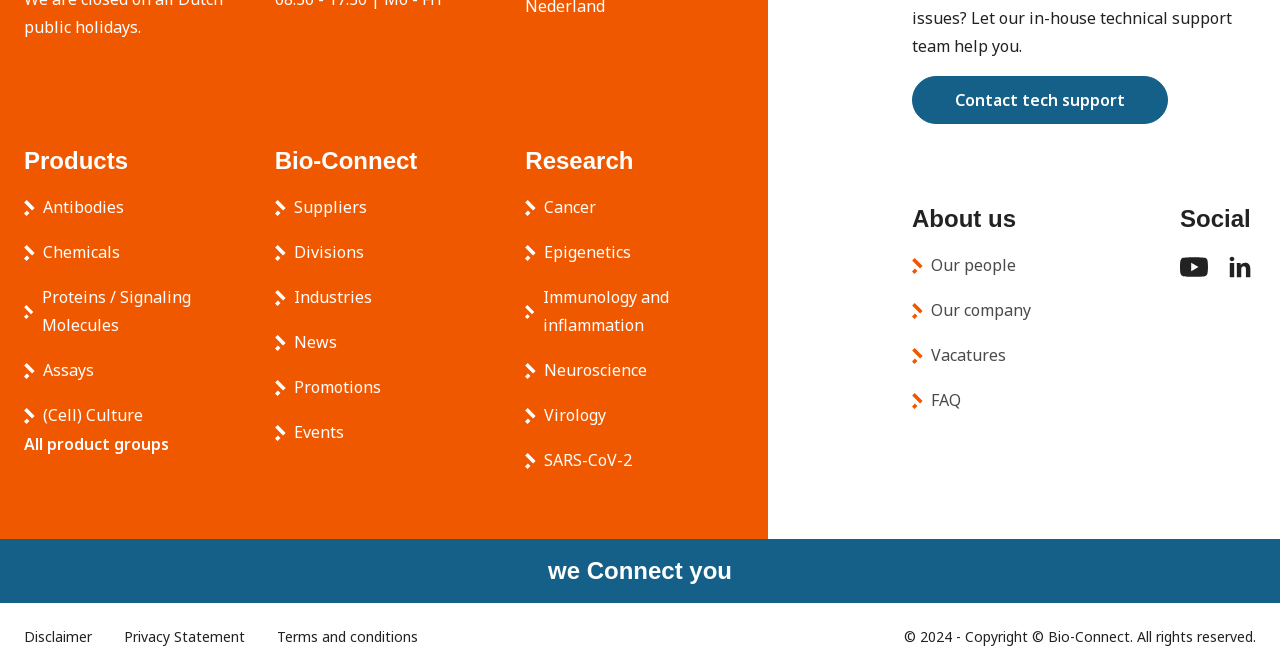Please predict the bounding box coordinates (top-left x, top-left y, bottom-right x, bottom-right y) for the UI element in the screenshot that fits the description: Assays

[0.034, 0.531, 0.073, 0.574]